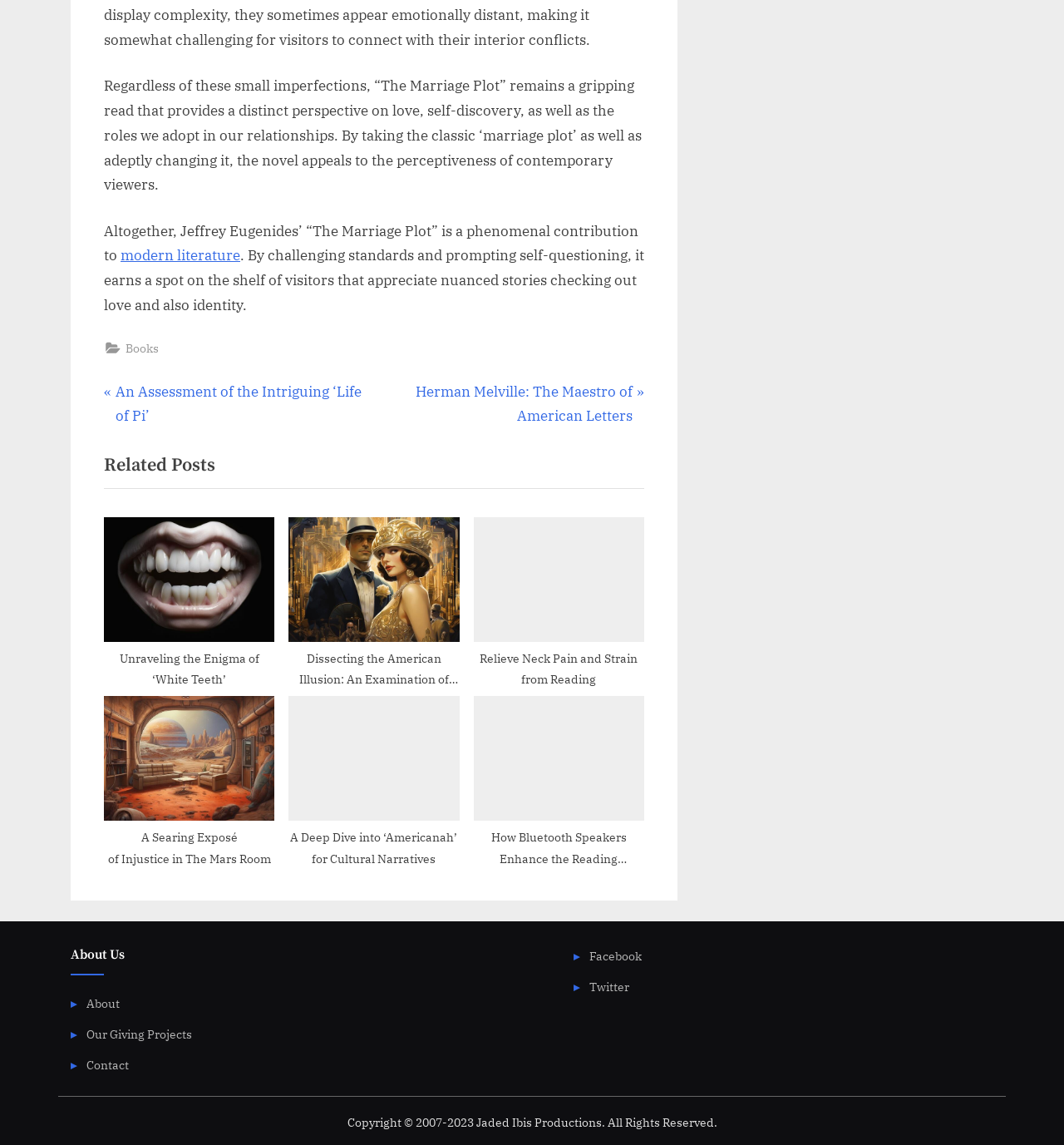Find the bounding box coordinates for the HTML element described as: "Our Giving Projects". The coordinates should consist of four float values between 0 and 1, i.e., [left, top, right, bottom].

[0.082, 0.896, 0.181, 0.91]